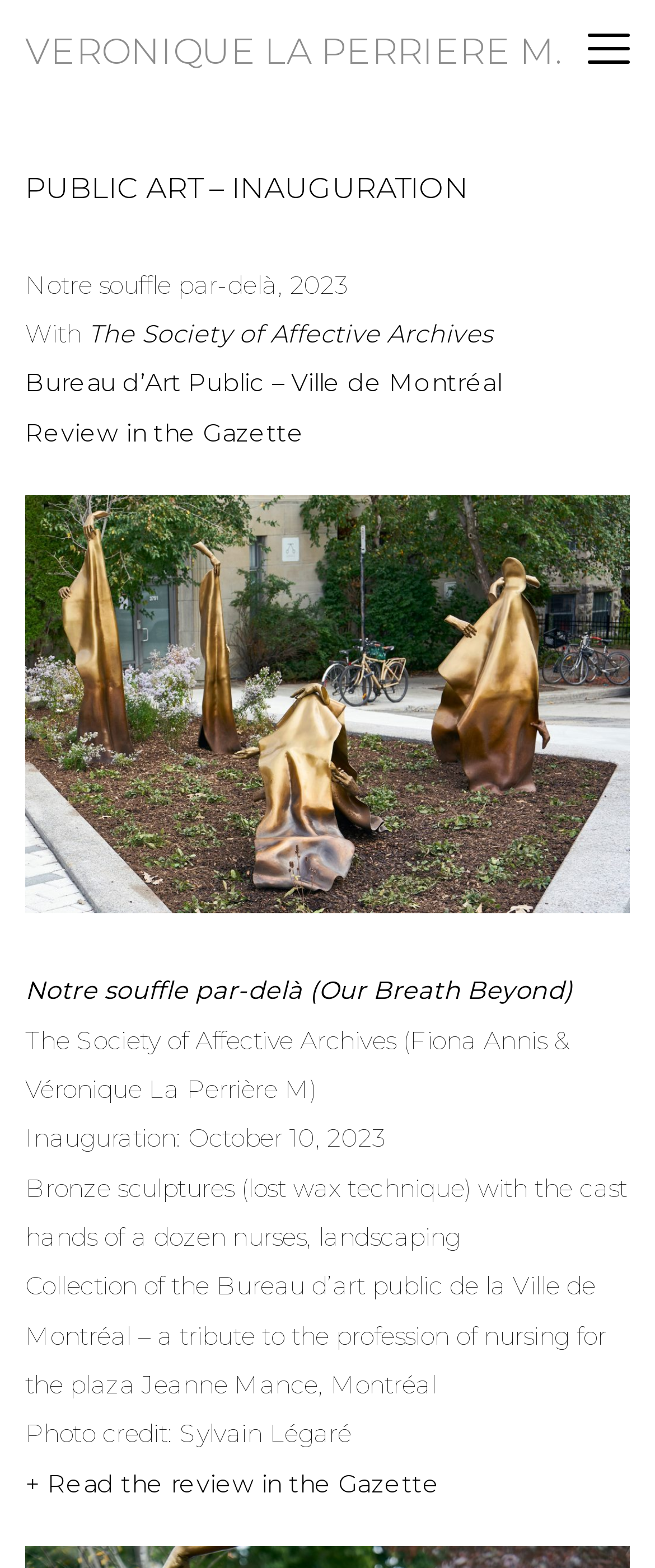Refer to the image and provide an in-depth answer to the question:
What is the name of the artist?

The name of the artist can be found in the link 'VERONIQUE LA PERRIERE M.' at the top of the webpage, which suggests that the webpage is about the artist's work or profile.